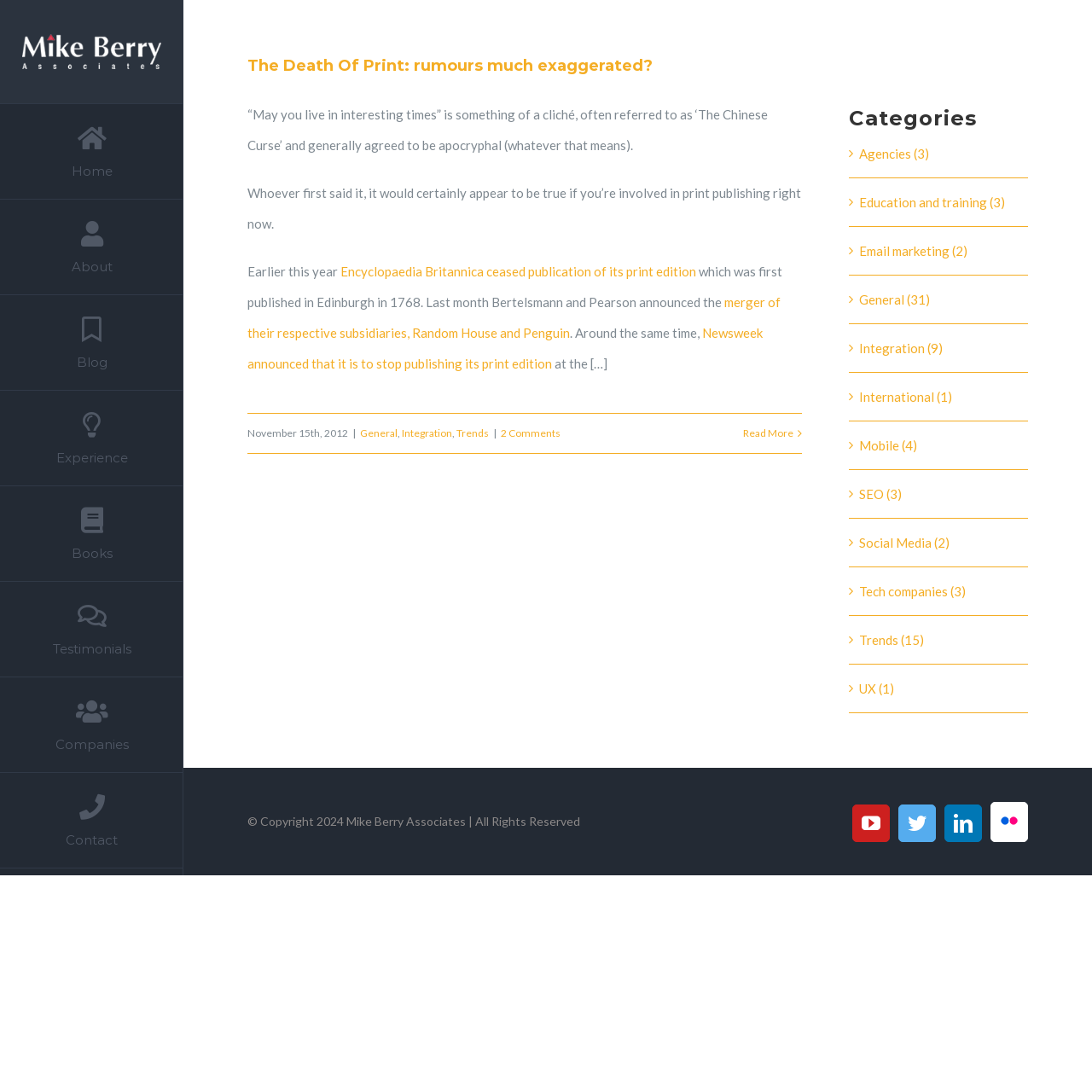Identify the bounding box coordinates of the clickable region to carry out the given instruction: "Read the article 'The Death Of Print: rumours much exaggerated?'".

[0.226, 0.051, 0.597, 0.069]